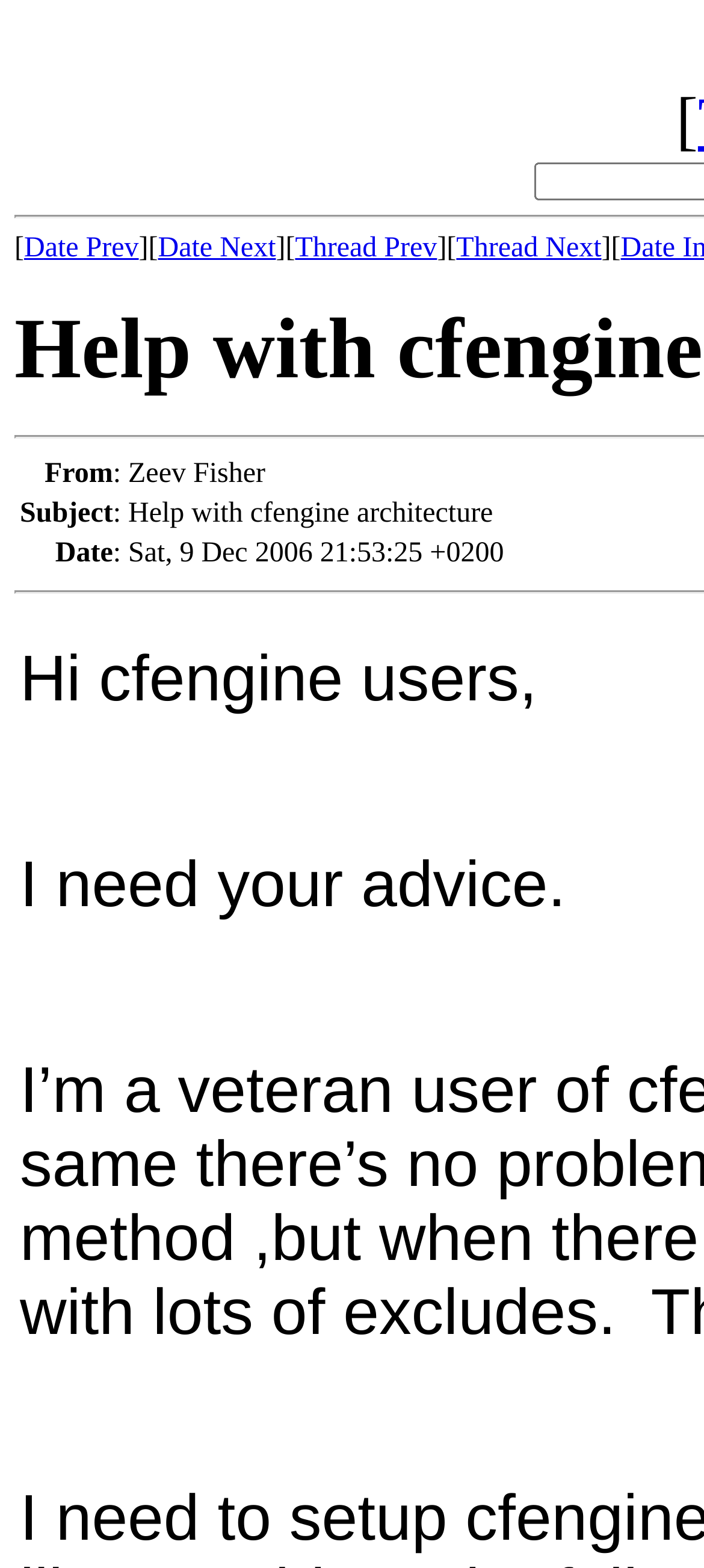Please answer the following question using a single word or phrase: How many navigation links are at the top of the webpage?

4